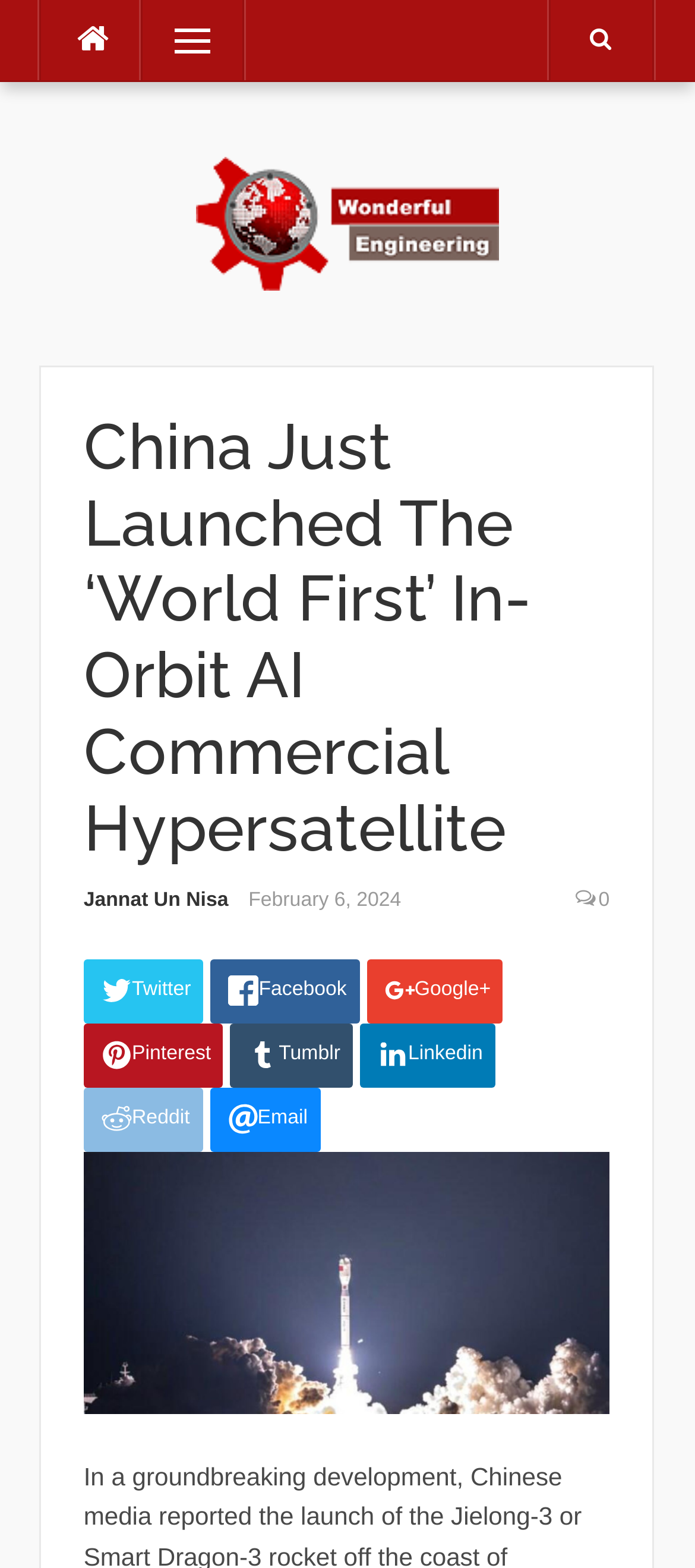Based on the element description title="Wonderful Engineering", identify the bounding box coordinates for the UI element. The coordinates should be in the format (top-left x, top-left y, bottom-right x, bottom-right y) and within the 0 to 1 range.

[0.282, 0.132, 0.718, 0.151]